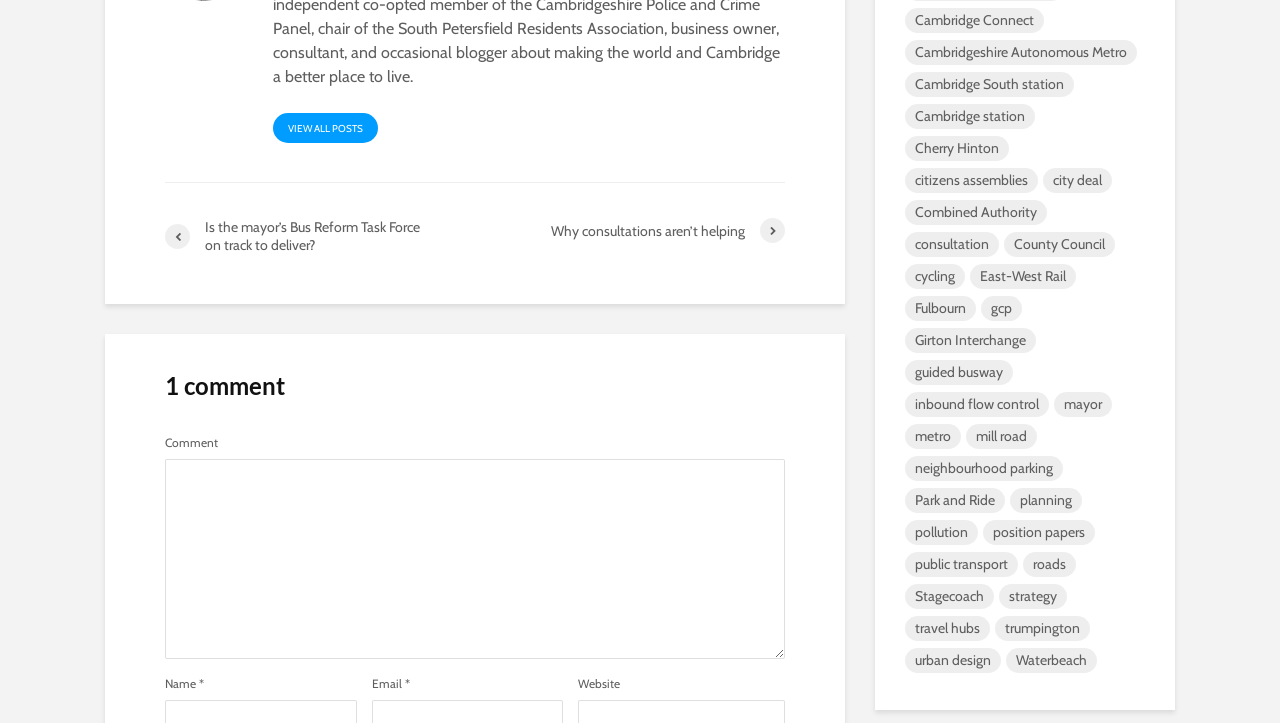Identify the bounding box coordinates necessary to click and complete the given instruction: "Read the article about the mayor's Bus Reform Task Force".

[0.129, 0.302, 0.371, 0.352]